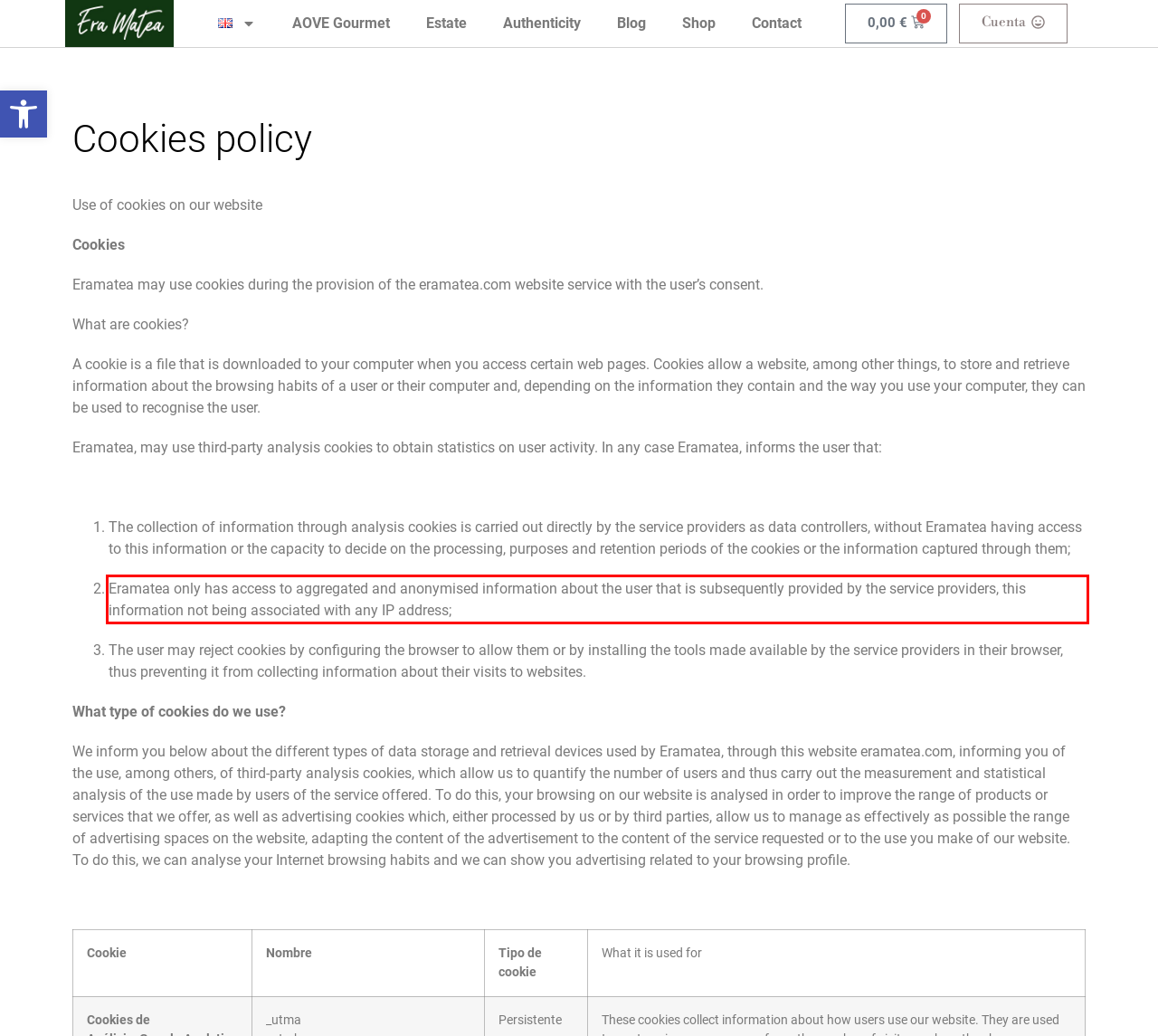Please take the screenshot of the webpage, find the red bounding box, and generate the text content that is within this red bounding box.

Eramatea only has access to aggregated and anonymised information about the user that is subsequently provided by the service providers, this information not being associated with any IP address;